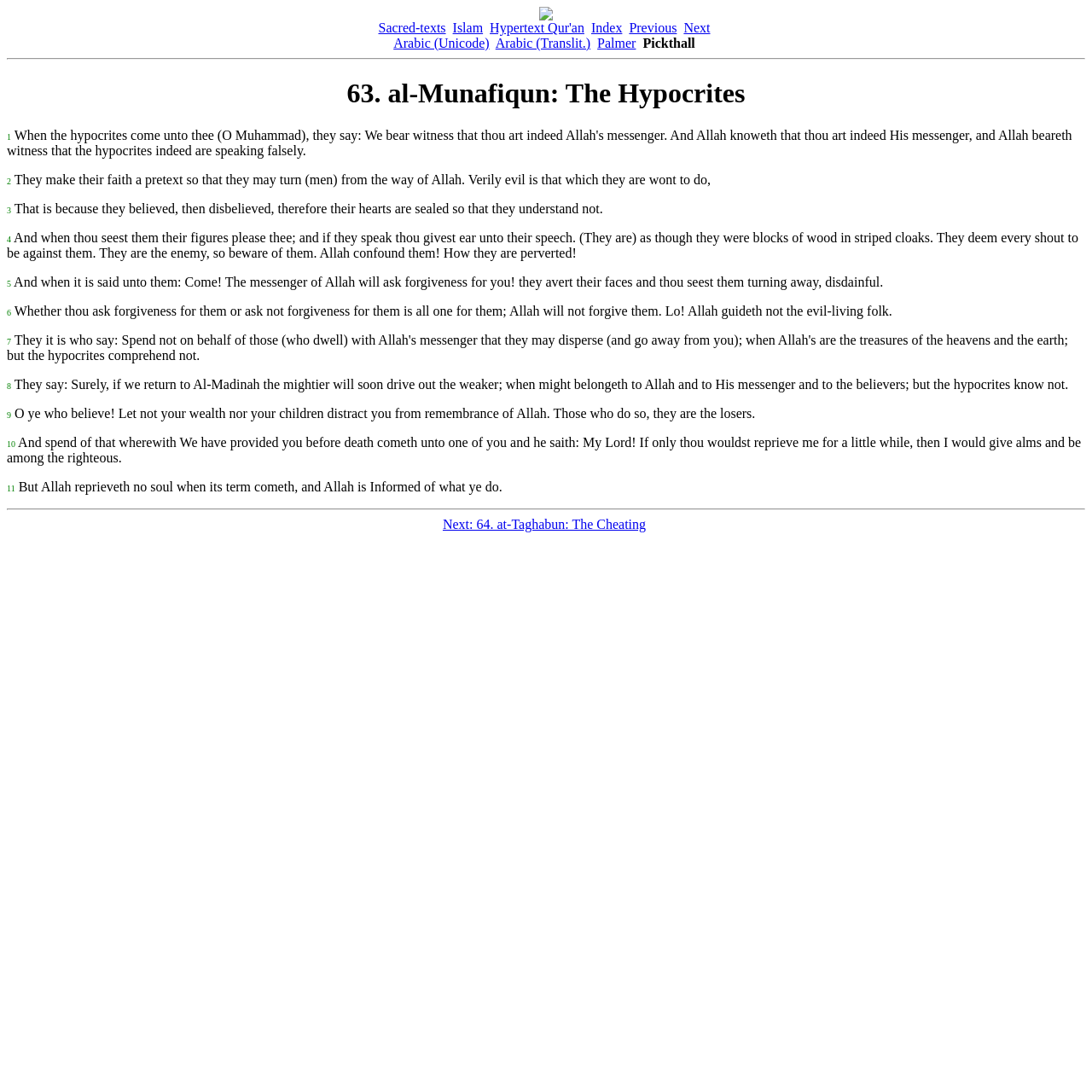How many verses are in this chapter?
Provide a detailed and well-explained answer to the question.

The number of verses can be determined by counting the static text elements that contain the verse numbers, which are '1', '2', ..., '11'. These elements are located at the beginning of each verse.